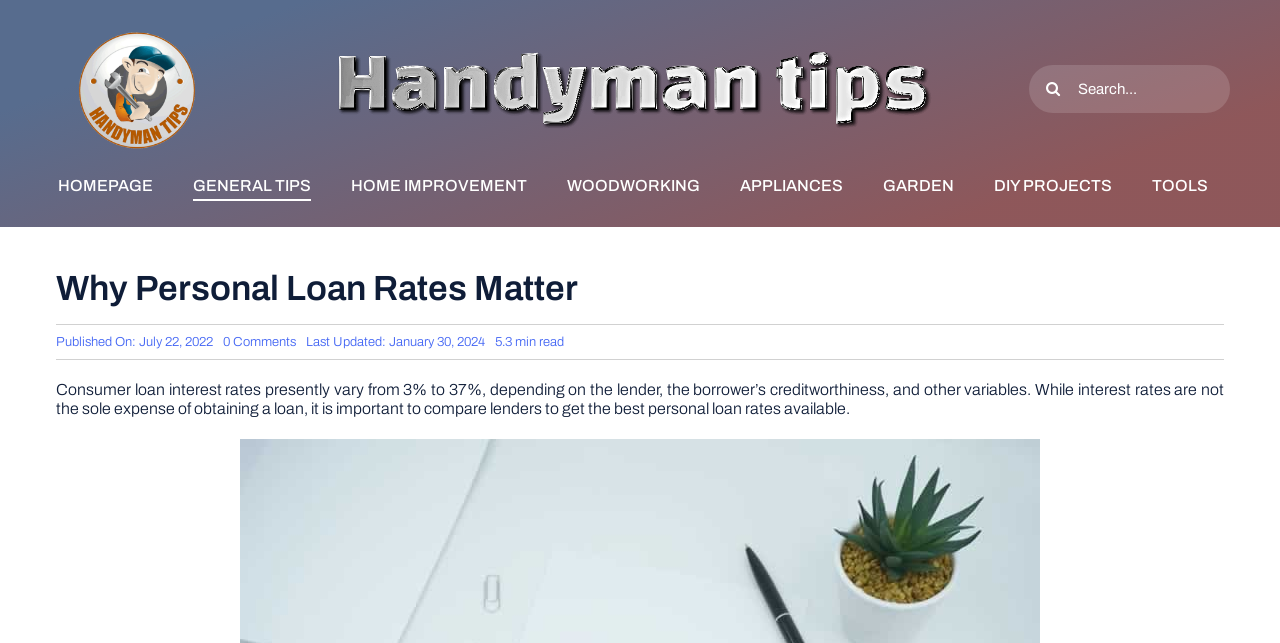Please locate the clickable area by providing the bounding box coordinates to follow this instruction: "View DIY projects".

[0.777, 0.267, 0.869, 0.313]